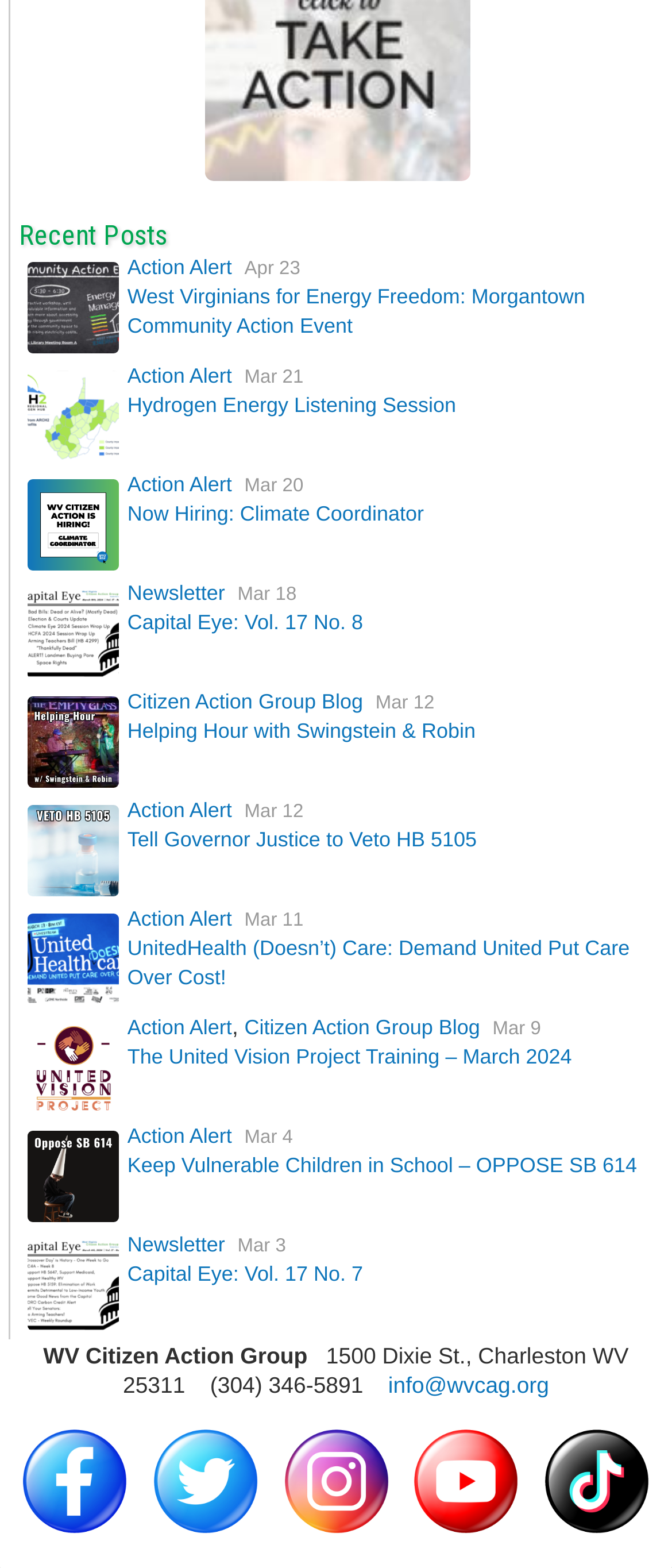Please study the image and answer the question comprehensively:
What is the date of the oldest post in the 'Recent Posts' section?

I found the date of the oldest post by looking at the dates next to each link in the 'Recent Posts' section. The oldest post is dated March 3.